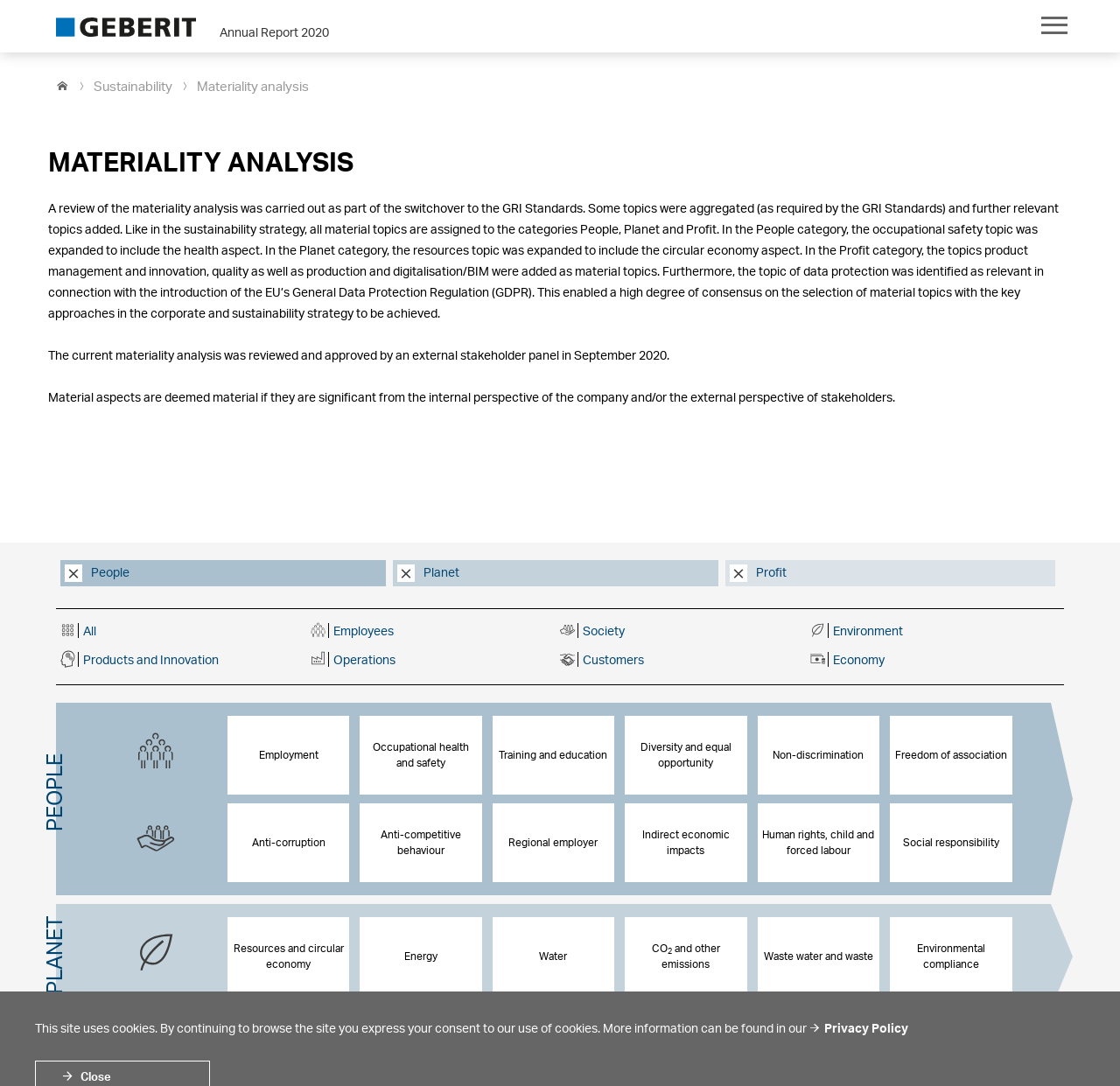Respond to the question below with a single word or phrase: When was the materiality analysis reviewed and approved?

September 2020